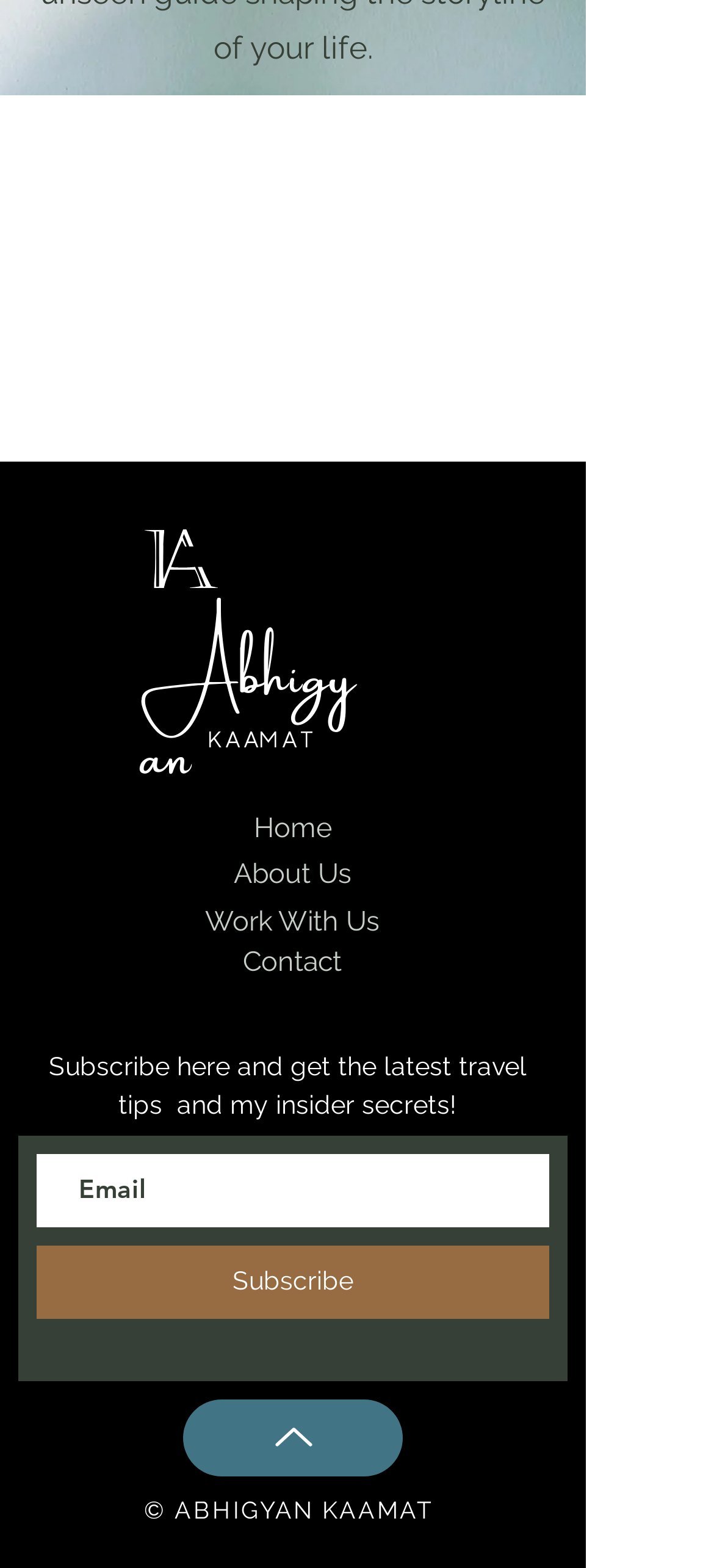Ascertain the bounding box coordinates for the UI element detailed here: "Contact". The coordinates should be provided as [left, top, right, bottom] with each value being a float between 0 and 1.

[0.34, 0.602, 0.478, 0.623]